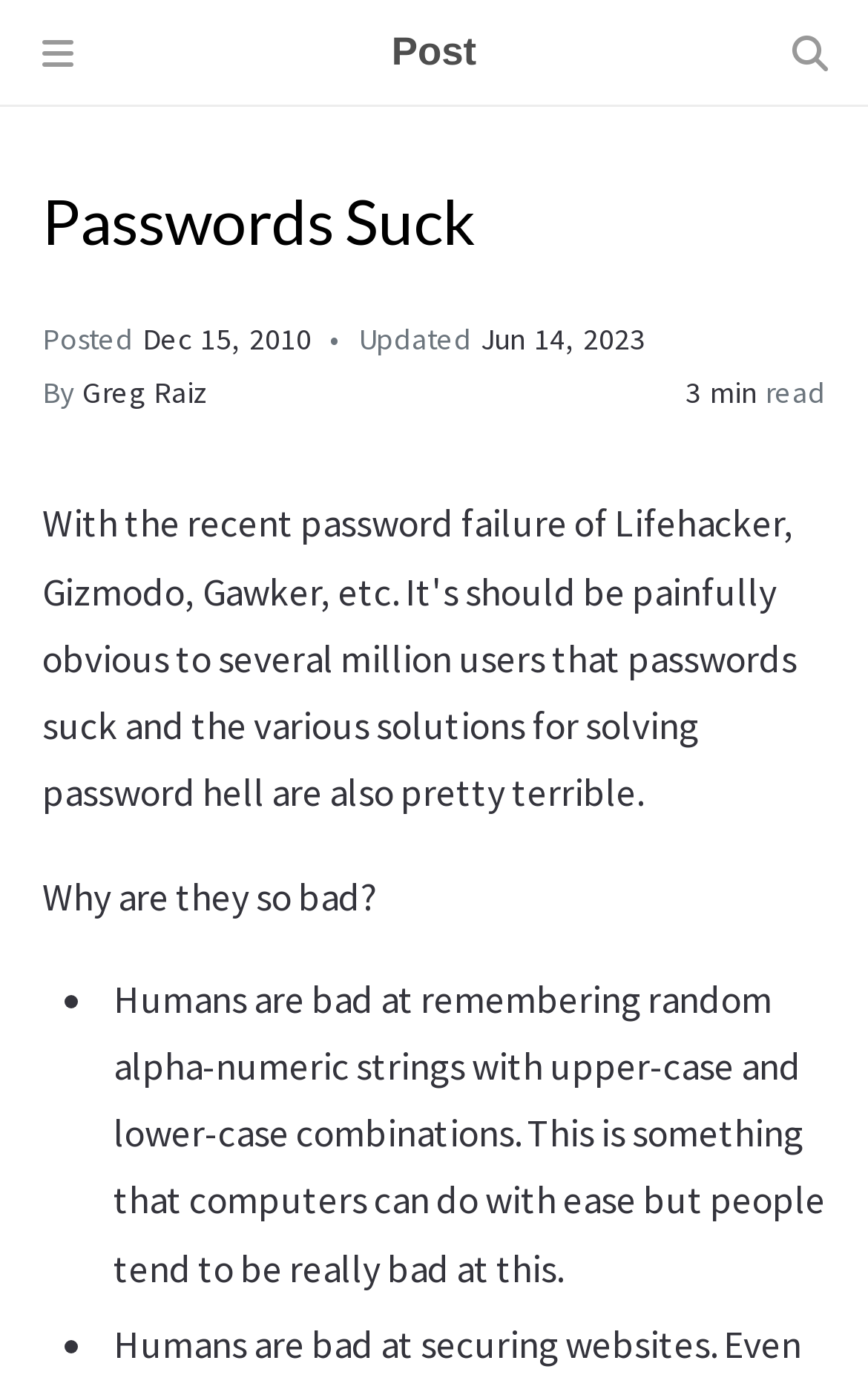What is the title of the blog post?
Examine the screenshot and reply with a single word or phrase.

Passwords Suck